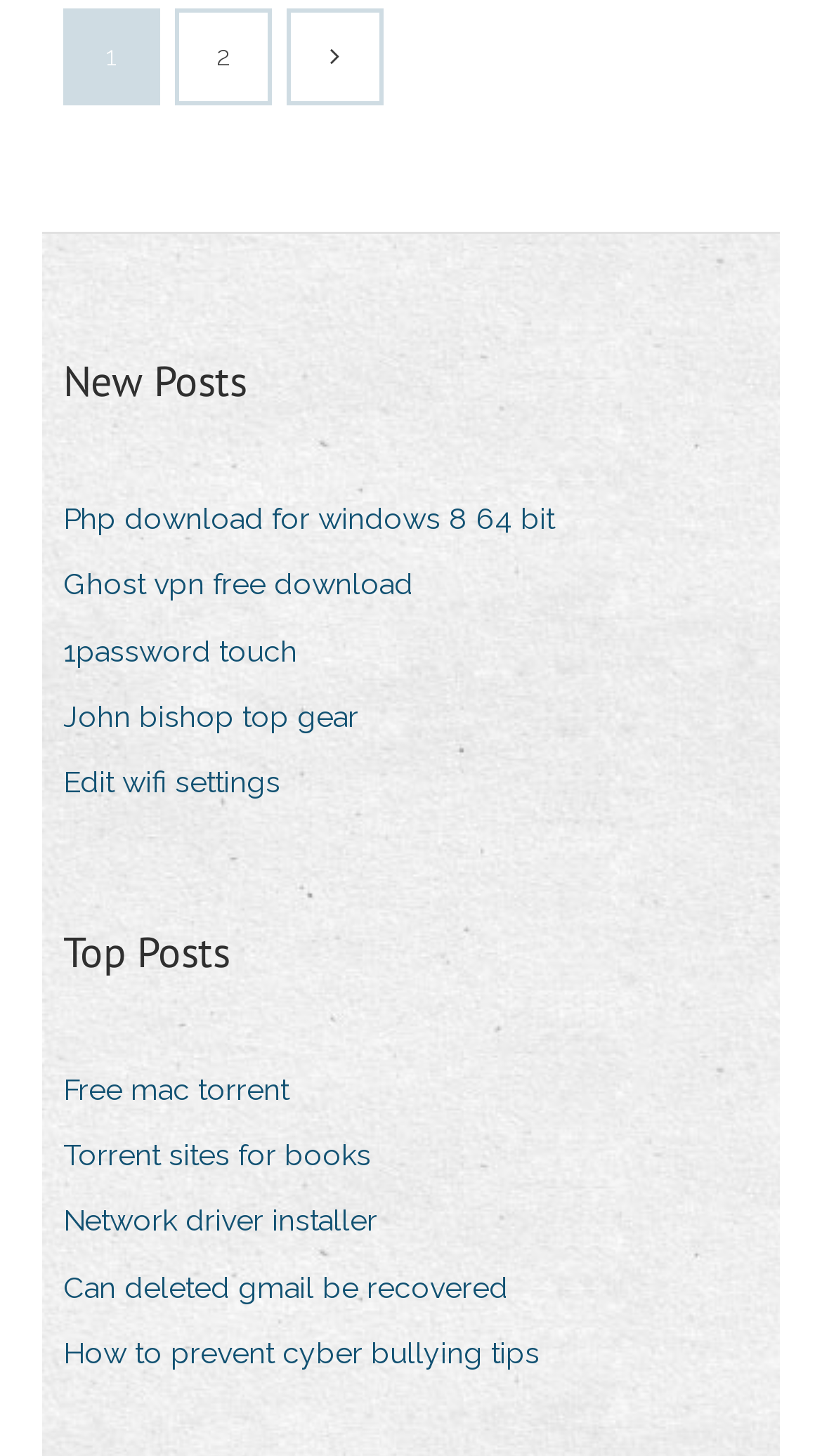Identify the bounding box coordinates for the region to click in order to carry out this instruction: "Explore the article on LGBTQ+ couples counseling". Provide the coordinates using four float numbers between 0 and 1, formatted as [left, top, right, bottom].

None